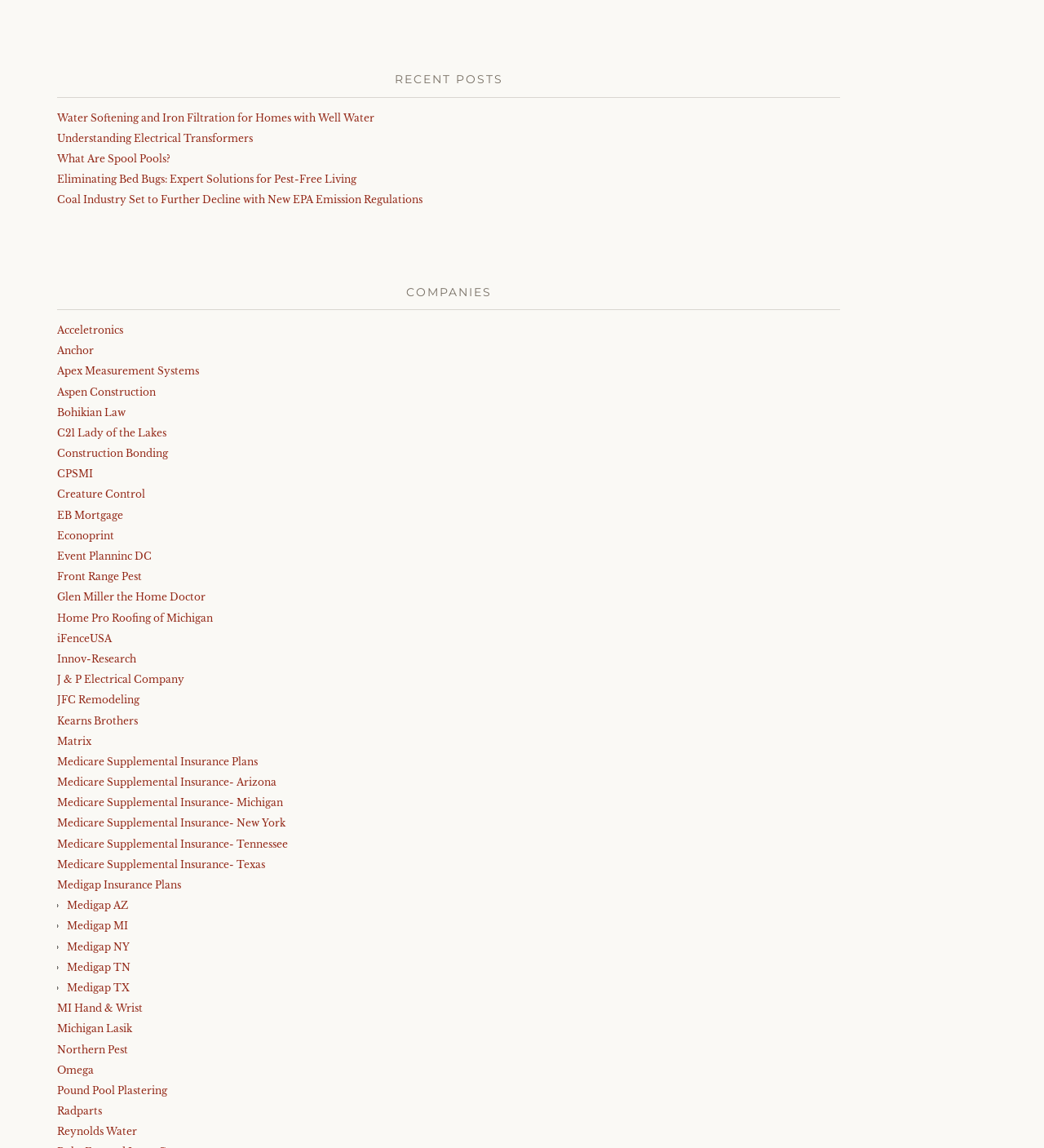Provide a brief response using a word or short phrase to this question:
How many companies are listed?

26